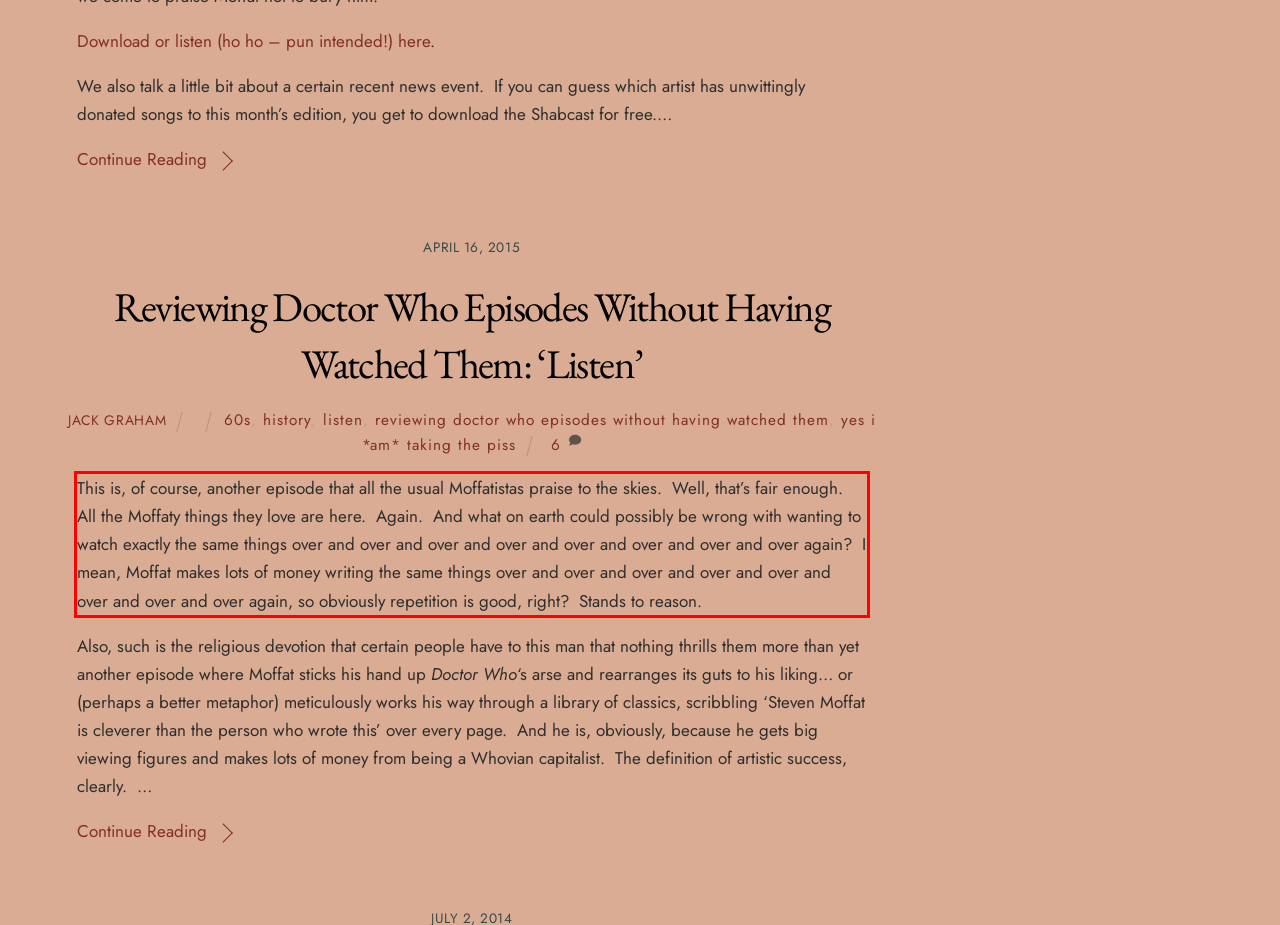Given a webpage screenshot with a red bounding box, perform OCR to read and deliver the text enclosed by the red bounding box.

This is, of course, another episode that all the usual Moffatistas praise to the skies. Well, that’s fair enough. All the Moffaty things they love are here. Again. And what on earth could possibly be wrong with wanting to watch exactly the same things over and over and over and over and over and over and over and over again? I mean, Moffat makes lots of money writing the same things over and over and over and over and over and over and over and over again, so obviously repetition is good, right? Stands to reason.